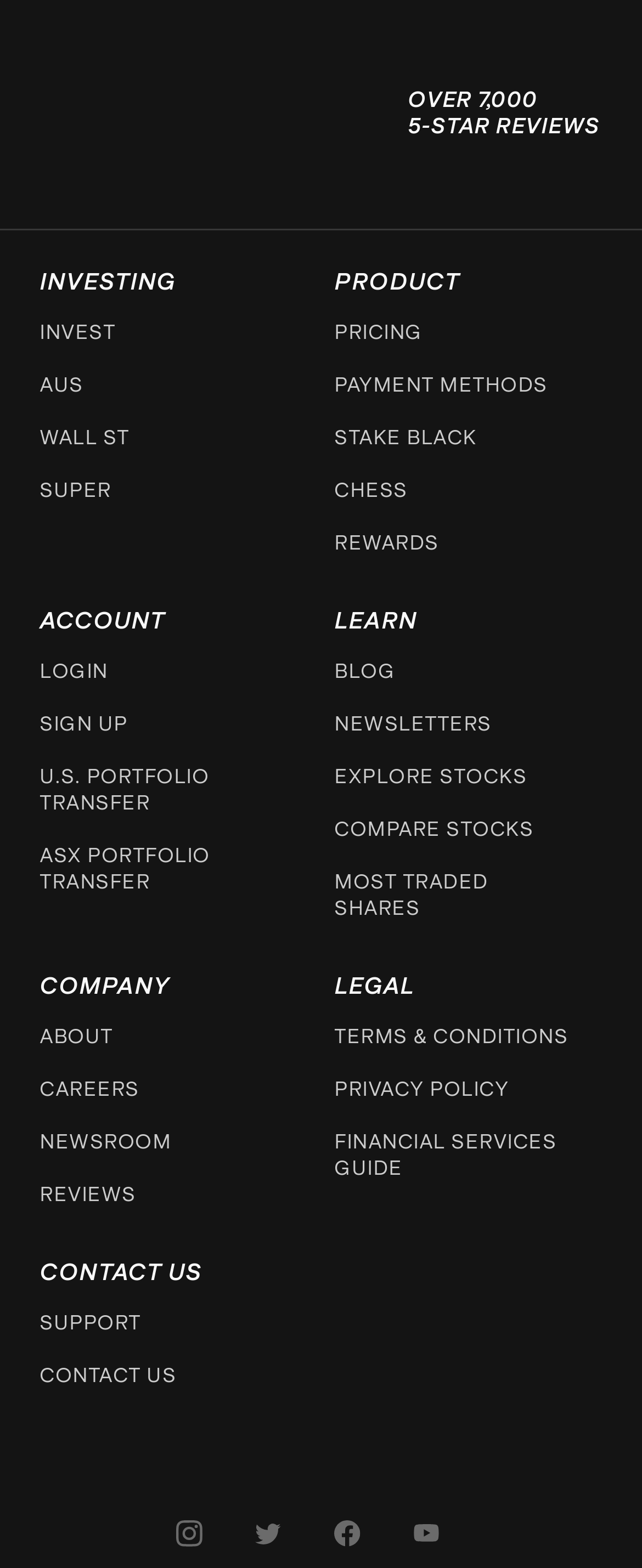Using the webpage screenshot, locate the HTML element that fits the following description and provide its bounding box: "Wall St".

[0.062, 0.271, 0.201, 0.288]